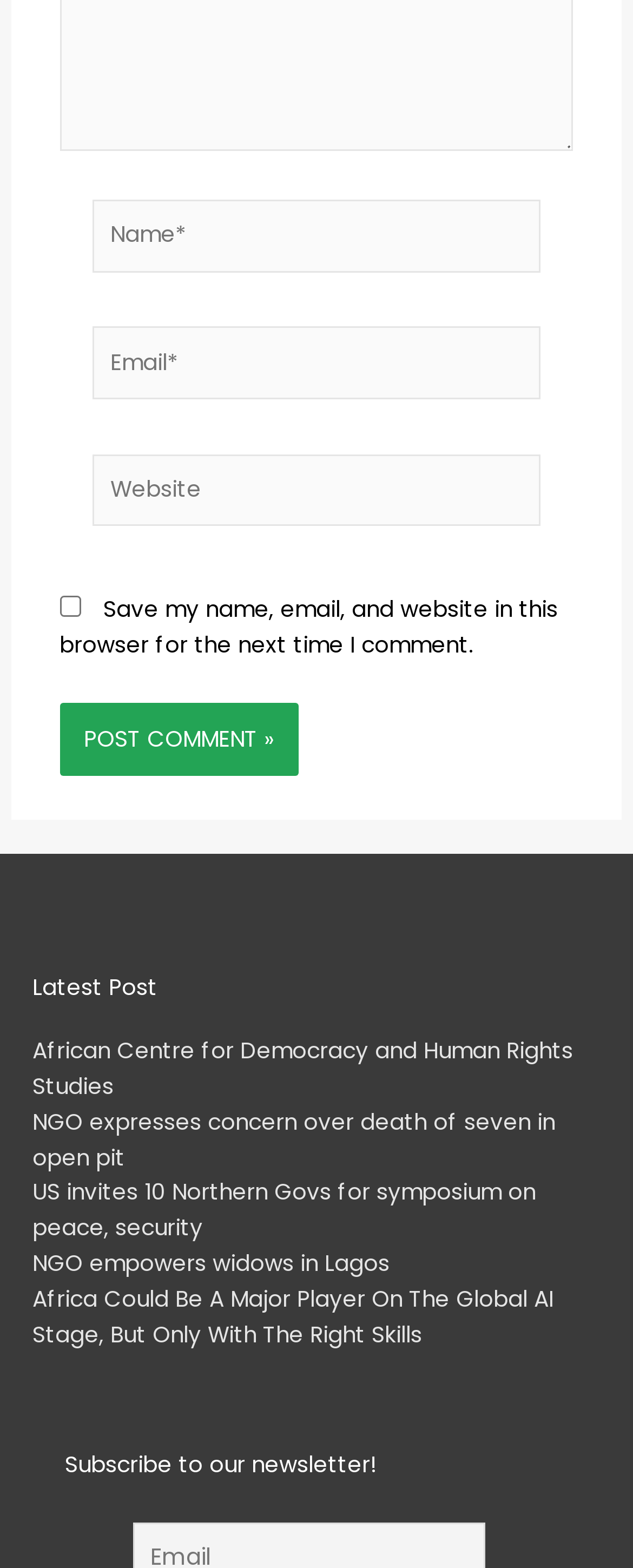What is the purpose of the 'Website' textbox?
Can you offer a detailed and complete answer to this question?

The 'Website' textbox is located in the comment form and is labeled 'Website', suggesting that it is used for users to enter their website URL, although it is not a required field.